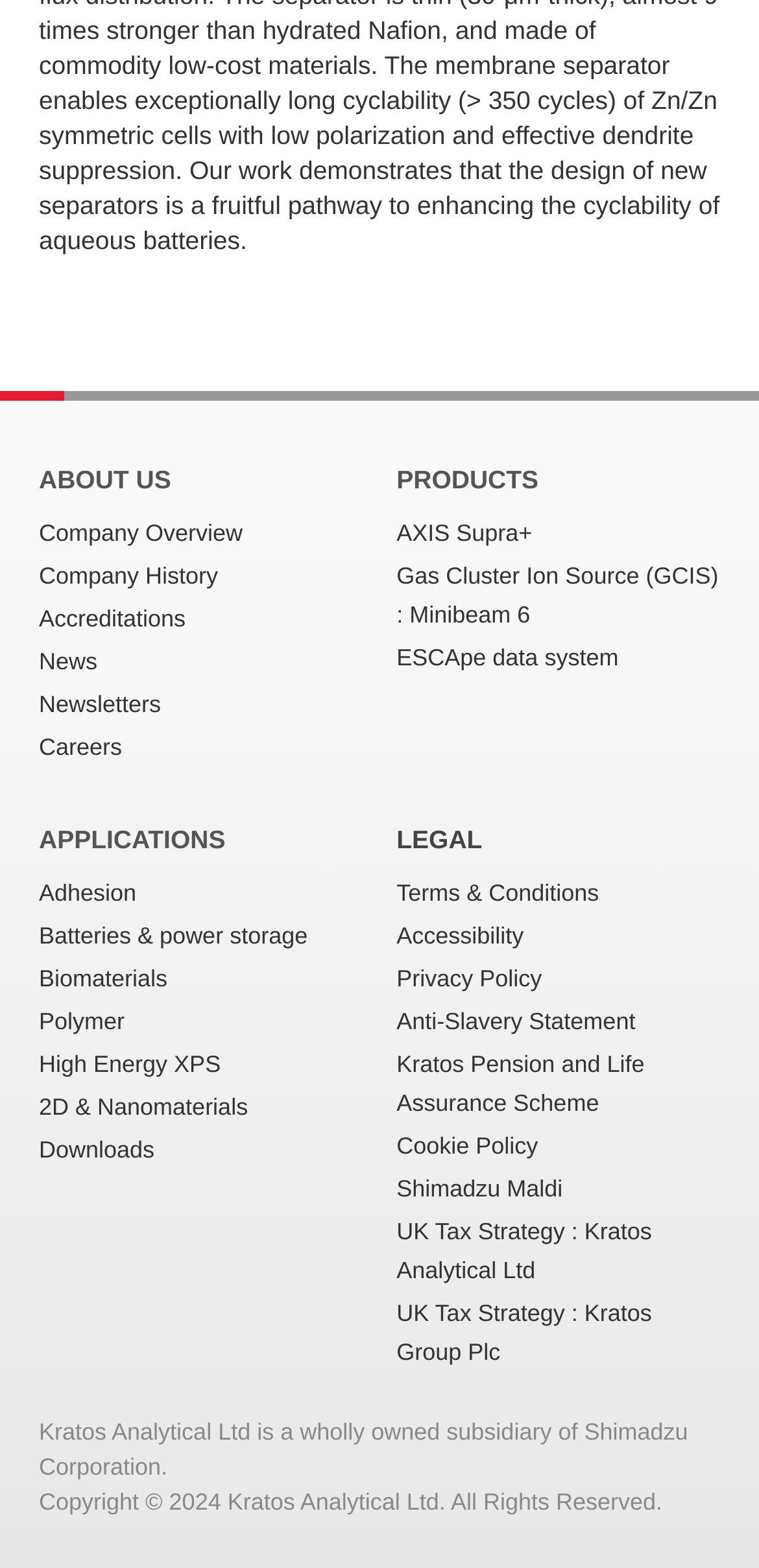Please identify the bounding box coordinates of the element's region that needs to be clicked to fulfill the following instruction: "View Company Overview". The bounding box coordinates should consist of four float numbers between 0 and 1, i.e., [left, top, right, bottom].

[0.051, 0.327, 0.478, 0.352]